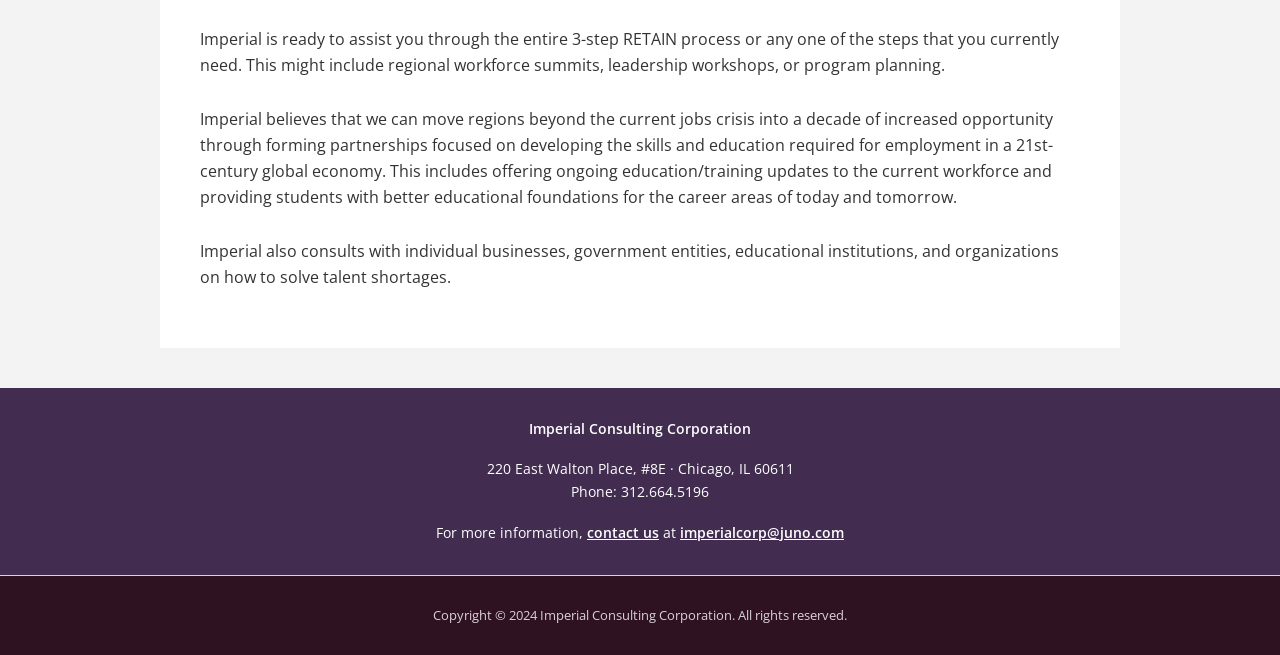What is the address of the corporation?
Please describe in detail the information shown in the image to answer the question.

The address of the corporation can be found in the static text element located at [0.38, 0.701, 0.62, 0.73] which reads '220 East Walton Place, #8E · Chicago, IL 60611'.